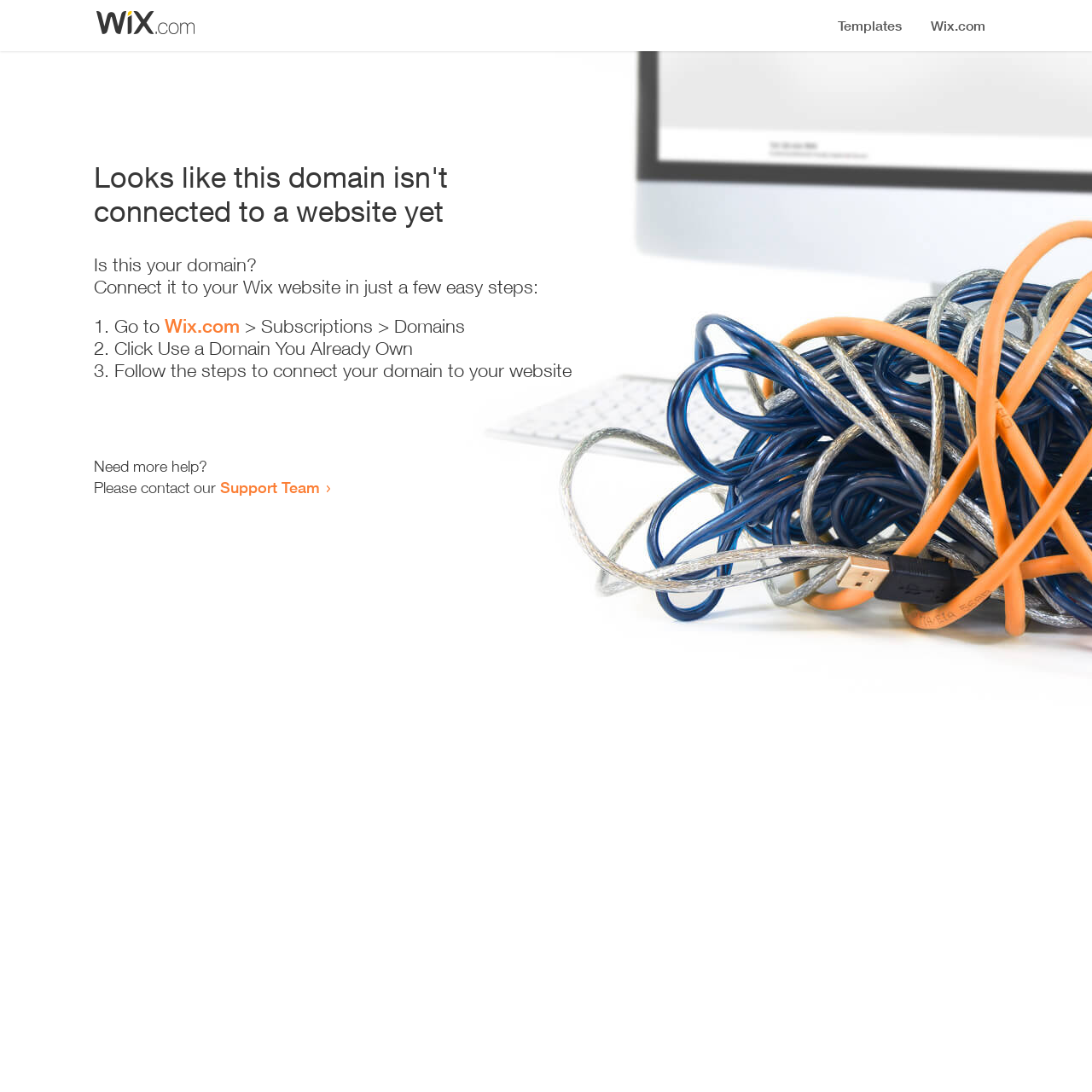What do I need to do to connect my domain?
Refer to the image and give a detailed answer to the question.

The webpage provides a series of steps to connect my domain, which includes going to Wix.com, clicking 'Use a Domain You Already Own', and following the subsequent steps, as outlined in the list of instructions.